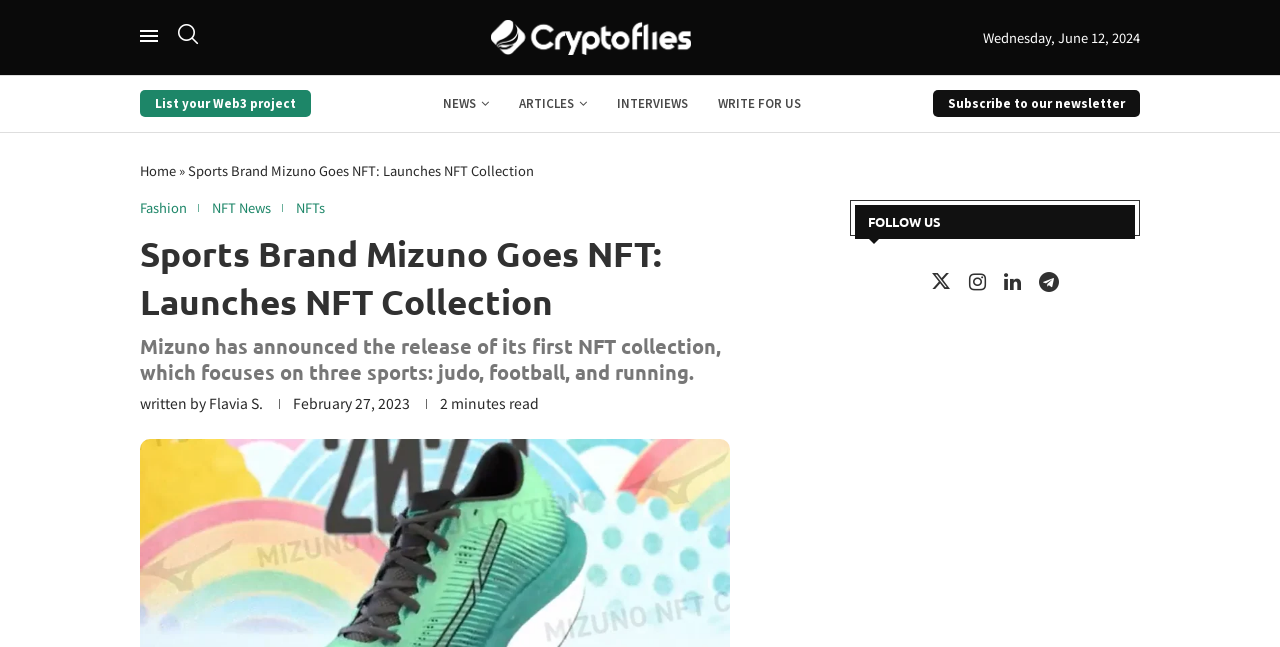Please determine the main heading text of this webpage.

Sports Brand Mizuno Goes NFT: Launches NFT Collection